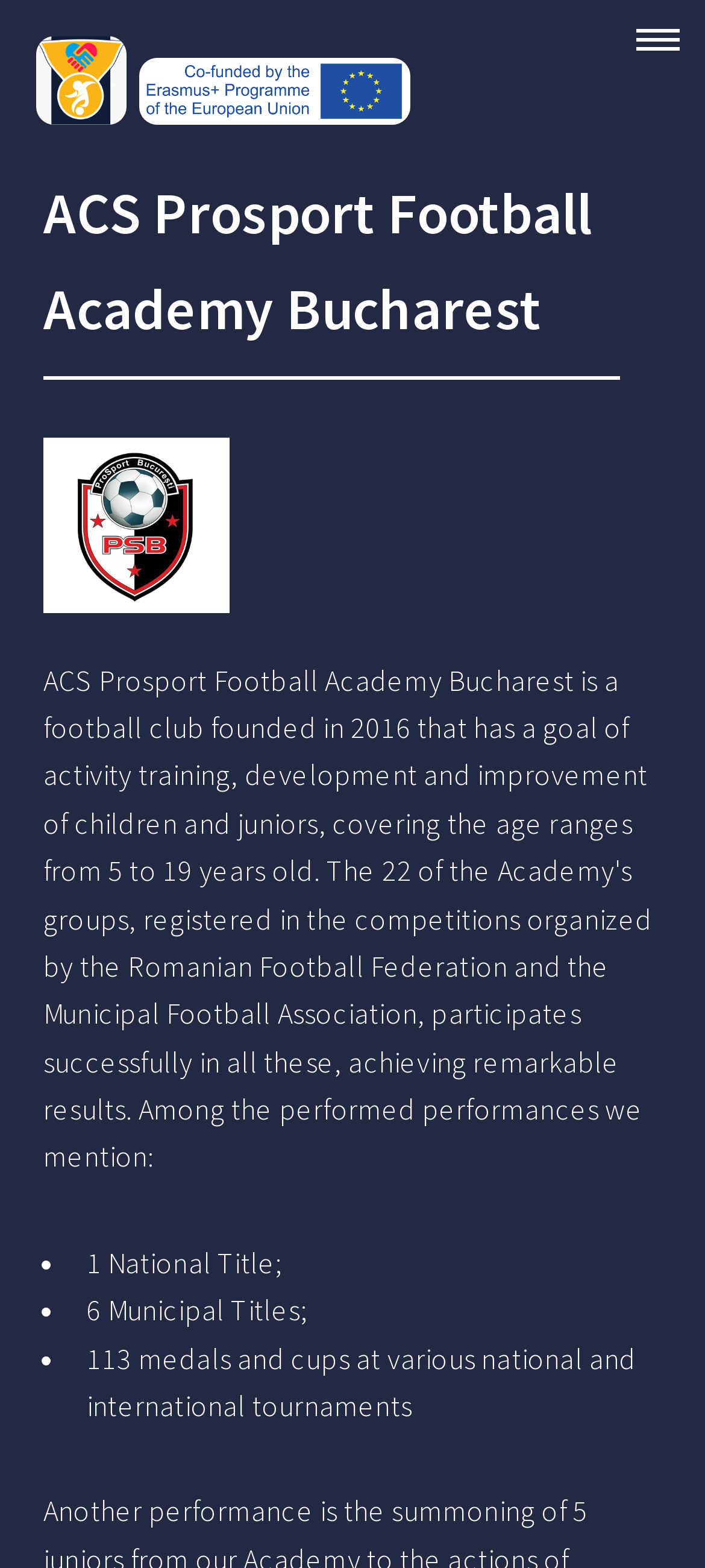Explain the contents of the webpage comprehensively.

The webpage appears to be about ACS Prosport Football Academy Bucharest, with a prominent header displaying the academy's name. At the top-left corner, there are two images, one smaller and one larger, possibly logos or icons. On the top-right corner, there is a "MENU" link.

Below the header, there is a list of achievements, marked with bullet points. The list includes "1 National Title;", "6 Municipal Titles;", and "113 medals and cups at various national and international tournaments". These achievements are listed in a vertical column, with each item indented slightly to the right.

The overall layout of the webpage is simple and easy to navigate, with a clear focus on the academy's name and achievements.